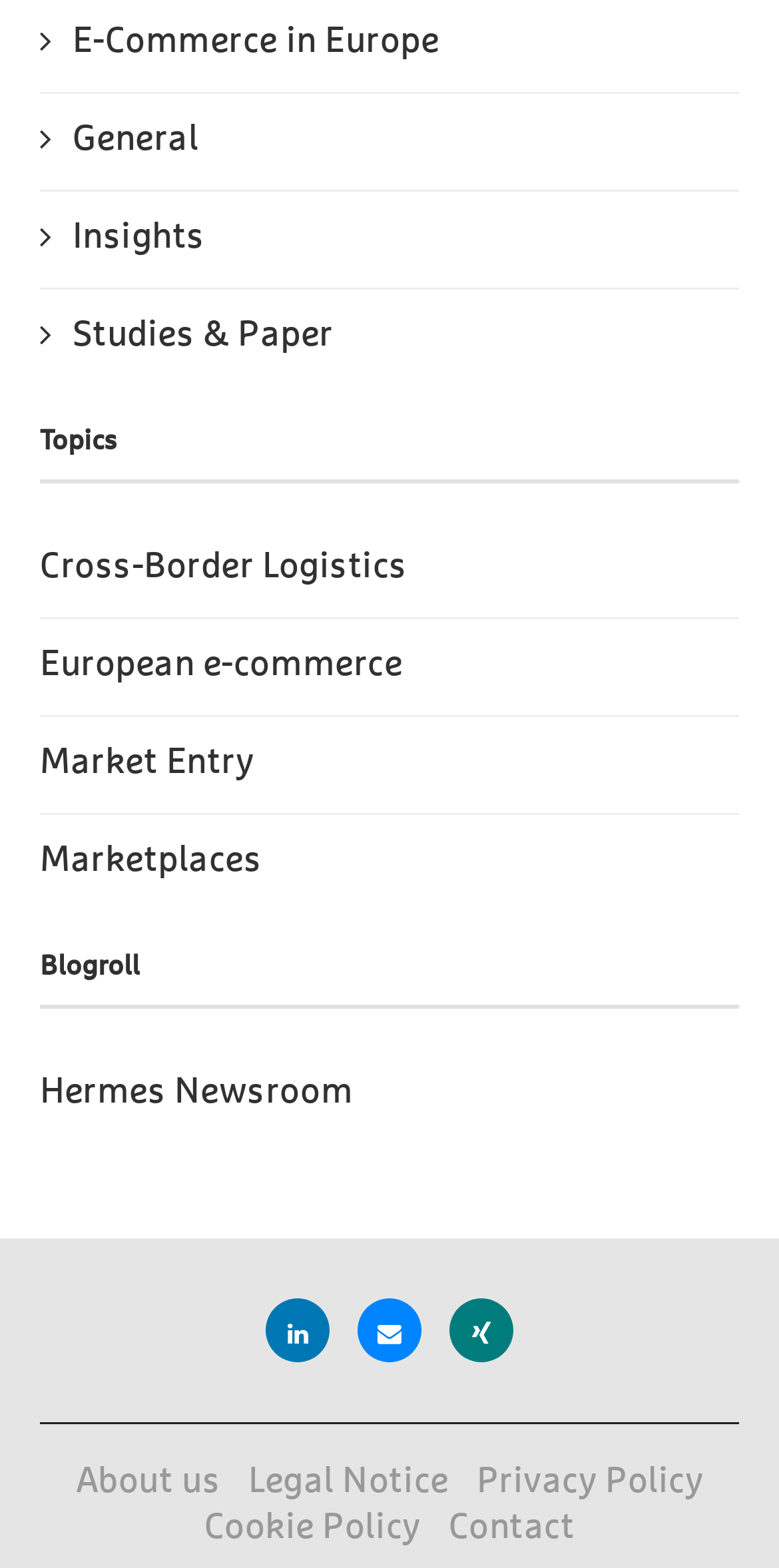Please provide the bounding box coordinate of the region that matches the element description: Contact. Coordinates should be in the format (top-left x, top-left y, bottom-right x, bottom-right y) and all values should be between 0 and 1.

[0.576, 0.963, 0.738, 0.986]